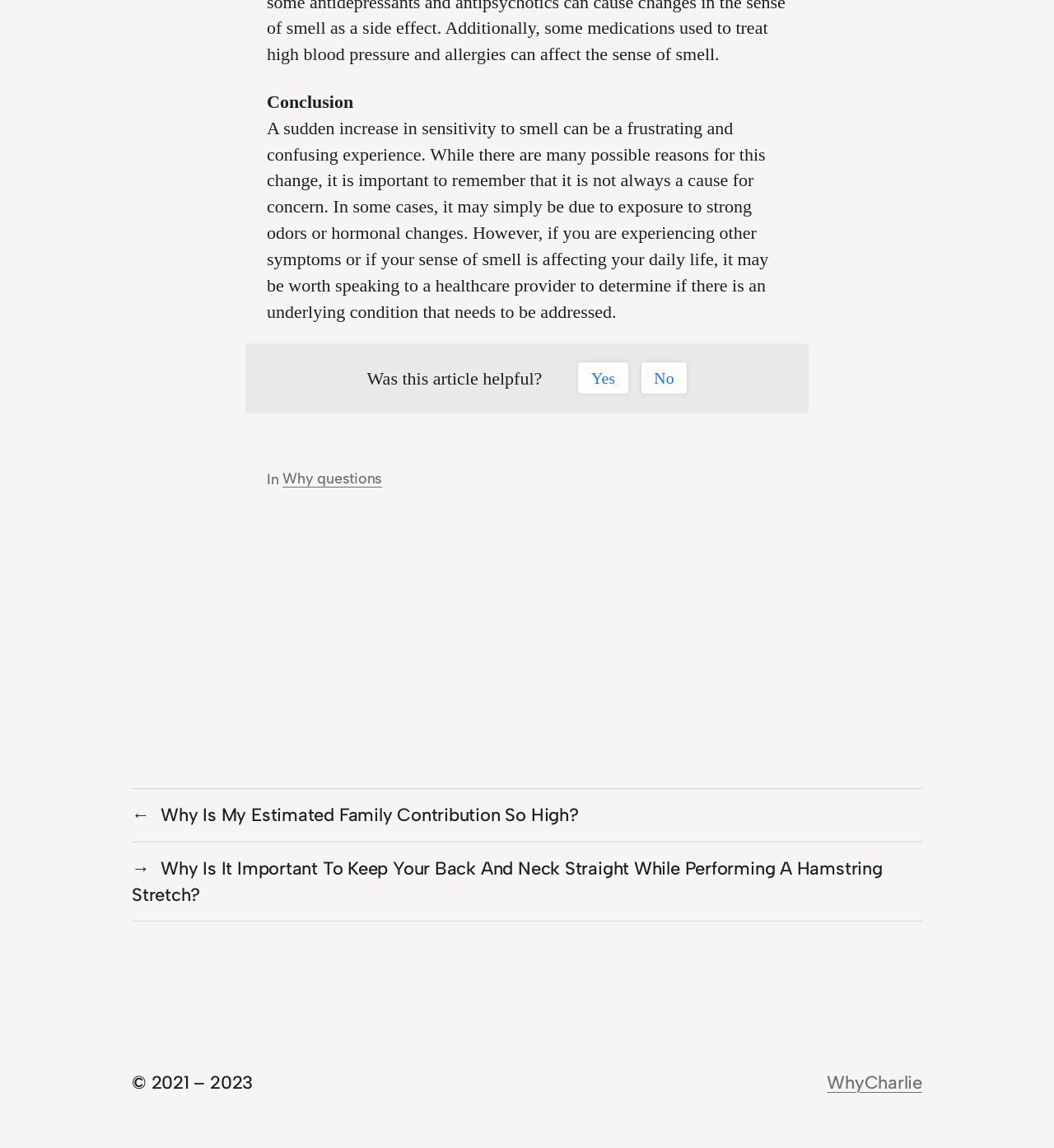Is there a pagination section?
Using the image as a reference, give an elaborate response to the question.

The presence of a pagination section can be determined by looking at the navigation element 'Pagination' with bounding box coordinates [0.125, 0.686, 0.875, 0.803] which contains links to previous and next pages.